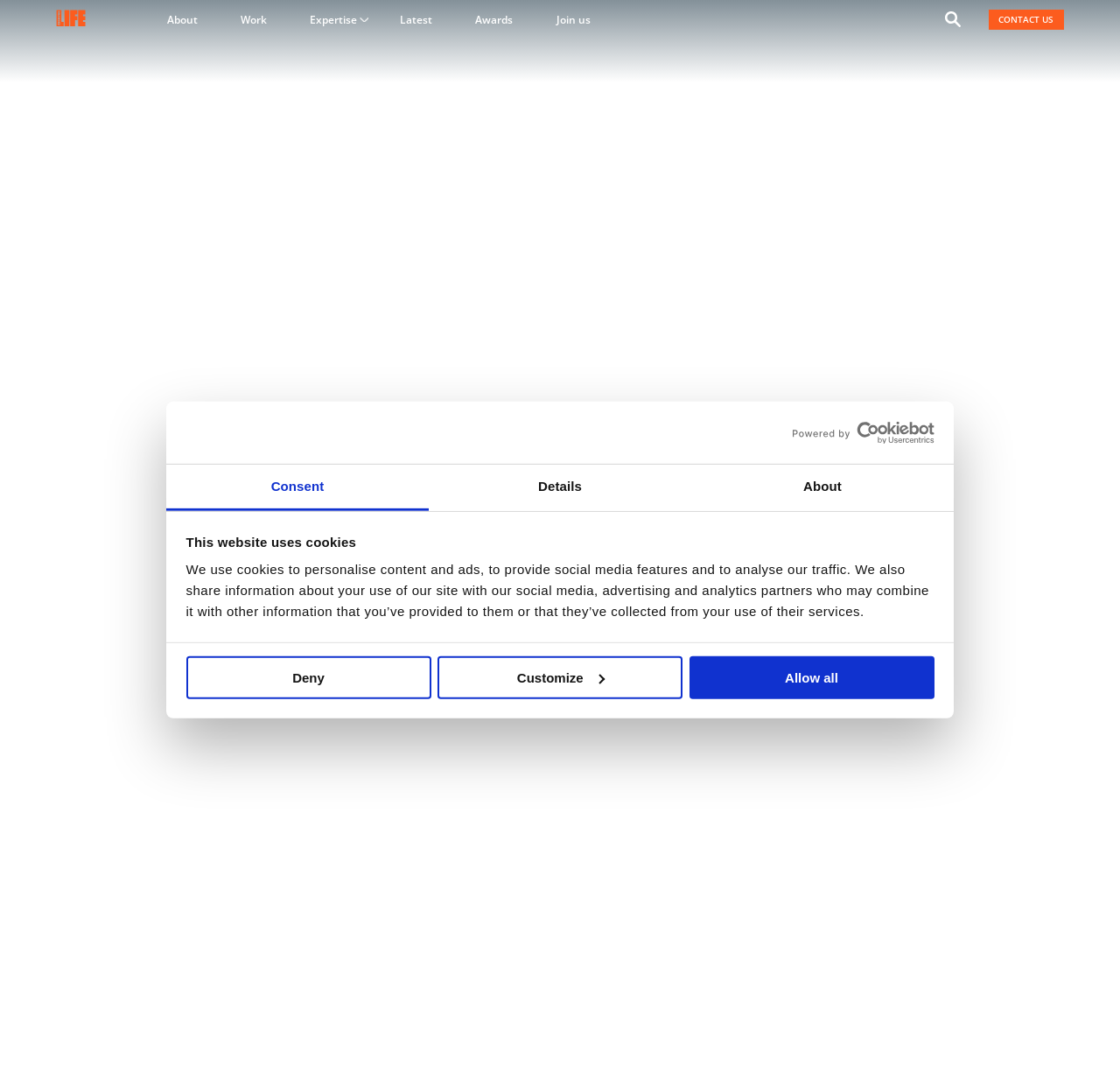Find the bounding box coordinates of the element I should click to carry out the following instruction: "Click the 'CONTACT US' link".

[0.883, 0.009, 0.95, 0.027]